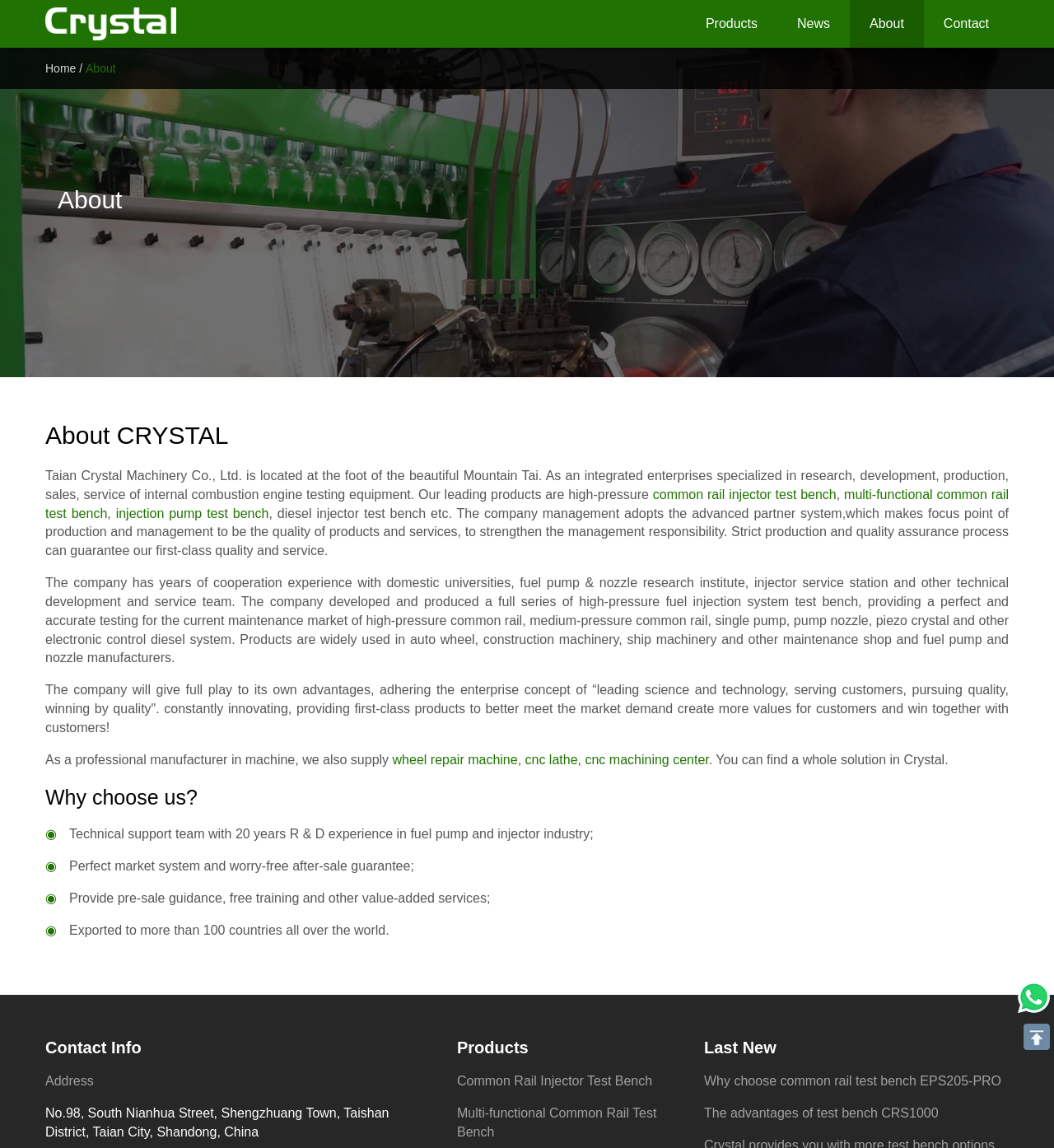Please examine the image and answer the question with a detailed explanation:
What products does the company provide?

The company provides a full series of high-pressure fuel injection system test bench, including common rail injector test bench, multi-functional common rail test bench, and injection pump test bench, which are used in auto wheel, construction machinery, ship machinery and other maintenance shop and fuel pump and nozzle manufacturers.